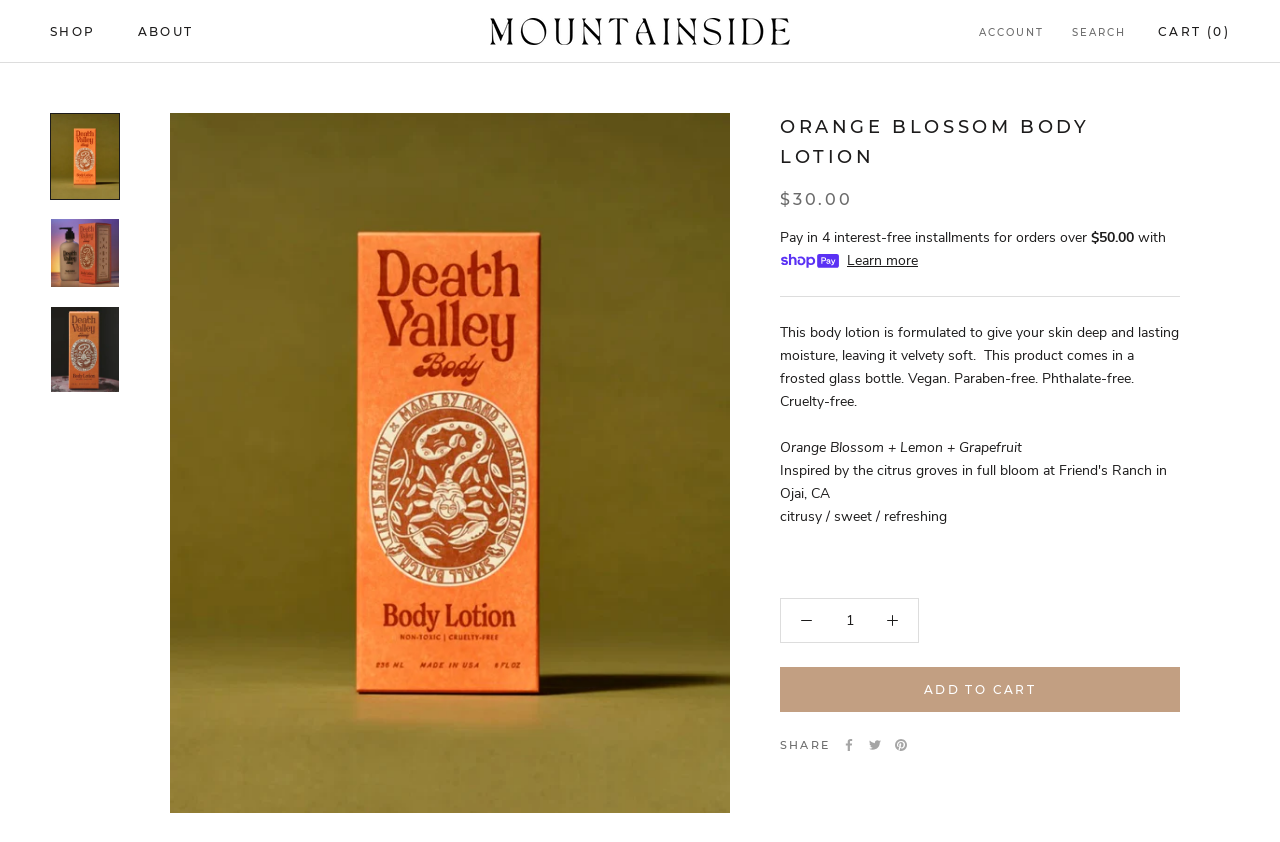Generate the text of the webpage's primary heading.

ORANGE BLOSSOM BODY LOTION